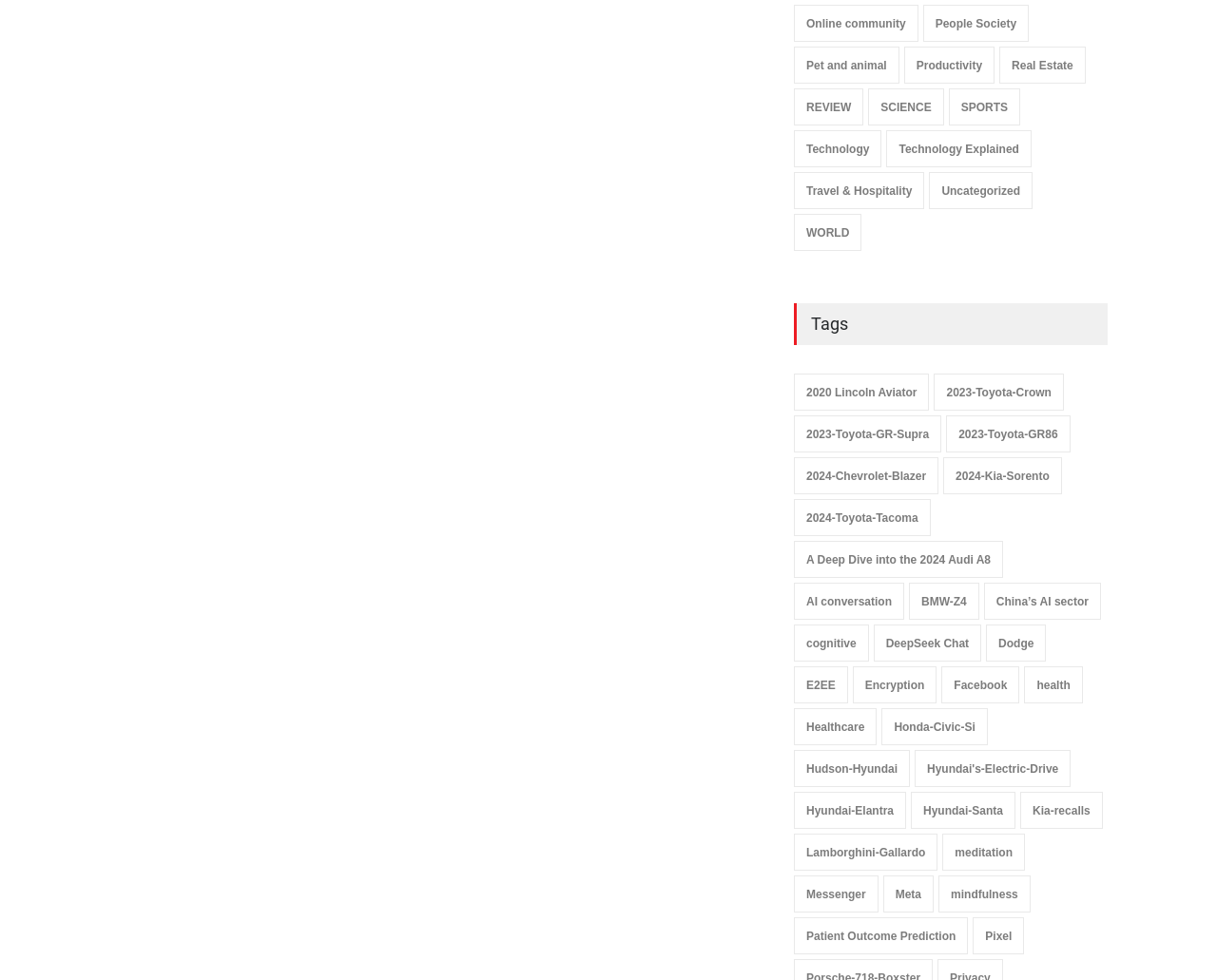Please locate the bounding box coordinates for the element that should be clicked to achieve the following instruction: "Learn about the author Meridith Ingram". Ensure the coordinates are given as four float numbers between 0 and 1, i.e., [left, top, right, bottom].

None